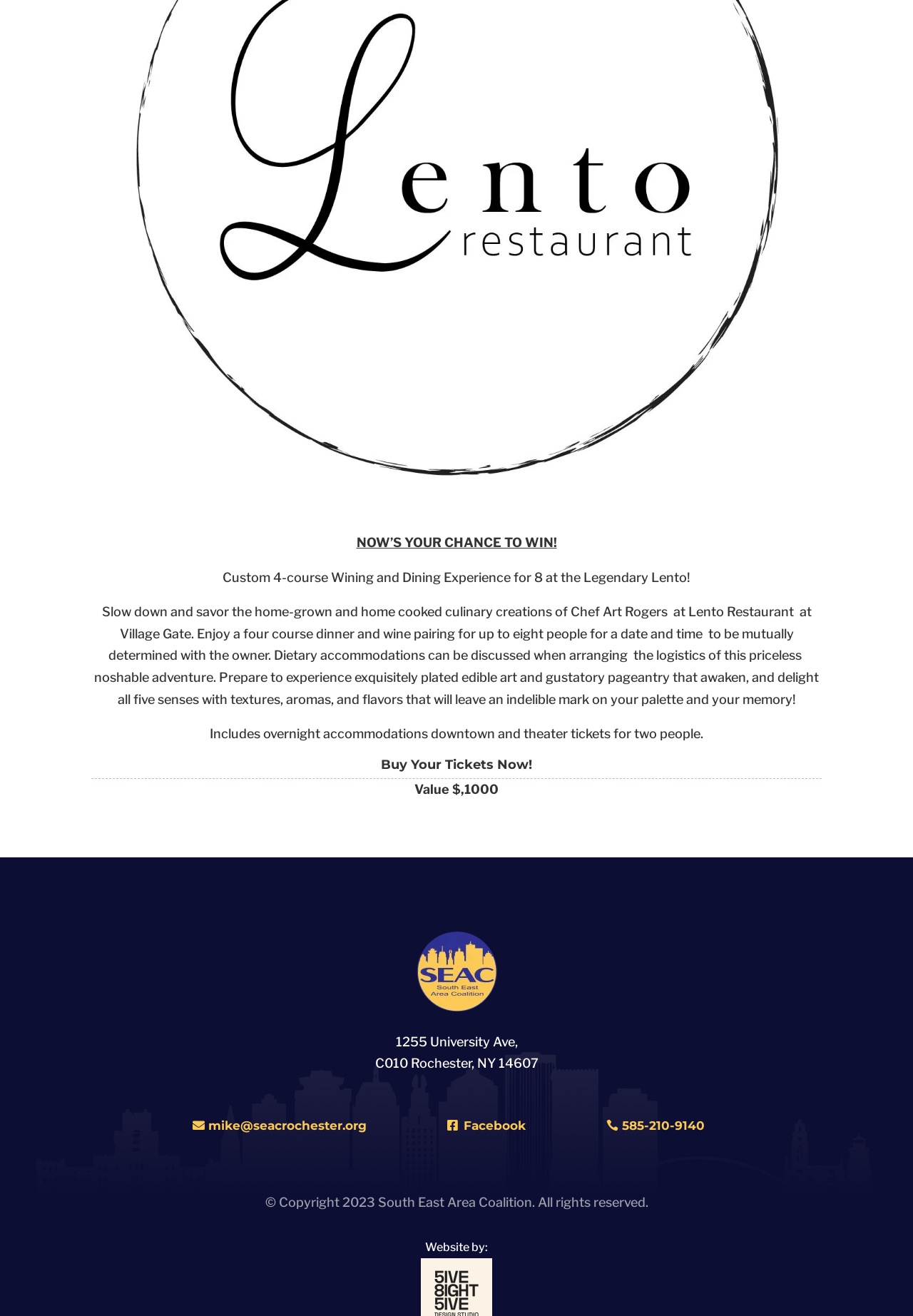Specify the bounding box coordinates (top-left x, top-left y, bottom-right x, bottom-right y) of the UI element in the screenshot that matches this description: mike@seacrochester.org

[0.215, 0.845, 0.415, 0.866]